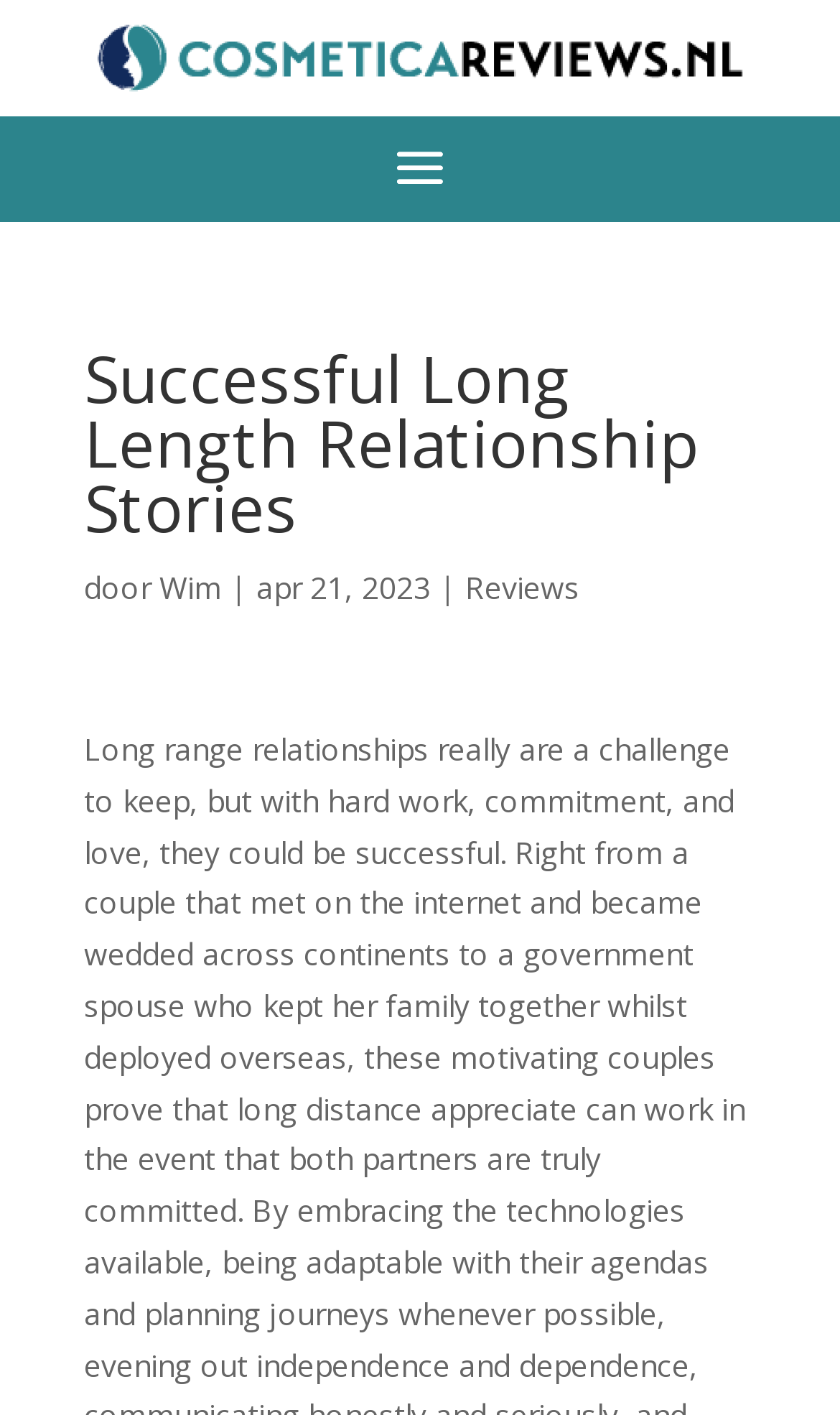Generate the text content of the main headline of the webpage.

Successful Long Length Relationship Stories